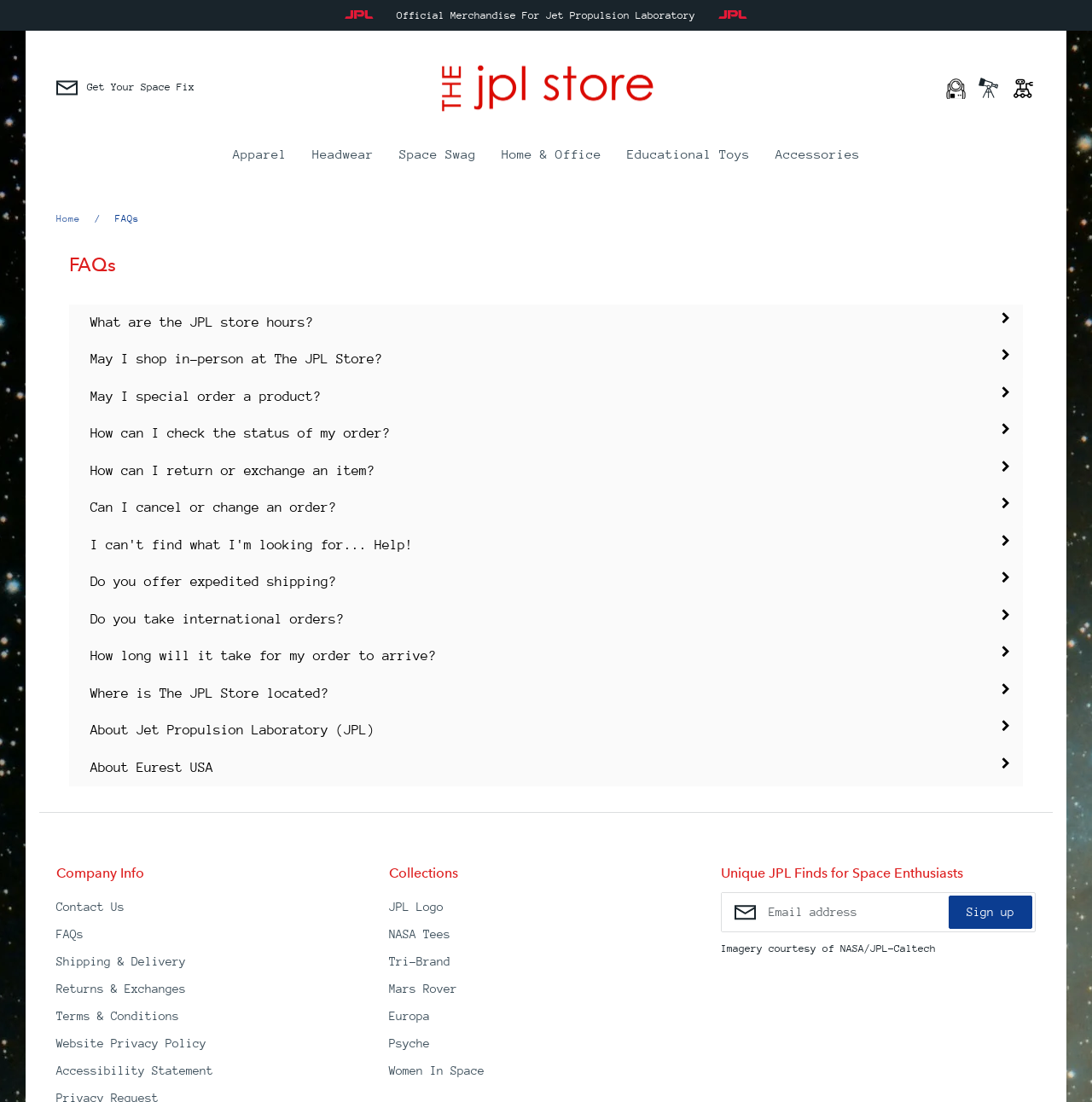Please find the bounding box coordinates of the element that needs to be clicked to perform the following instruction: "Check the status of my order". The bounding box coordinates should be four float numbers between 0 and 1, represented as [left, top, right, bottom].

[0.063, 0.377, 0.937, 0.411]